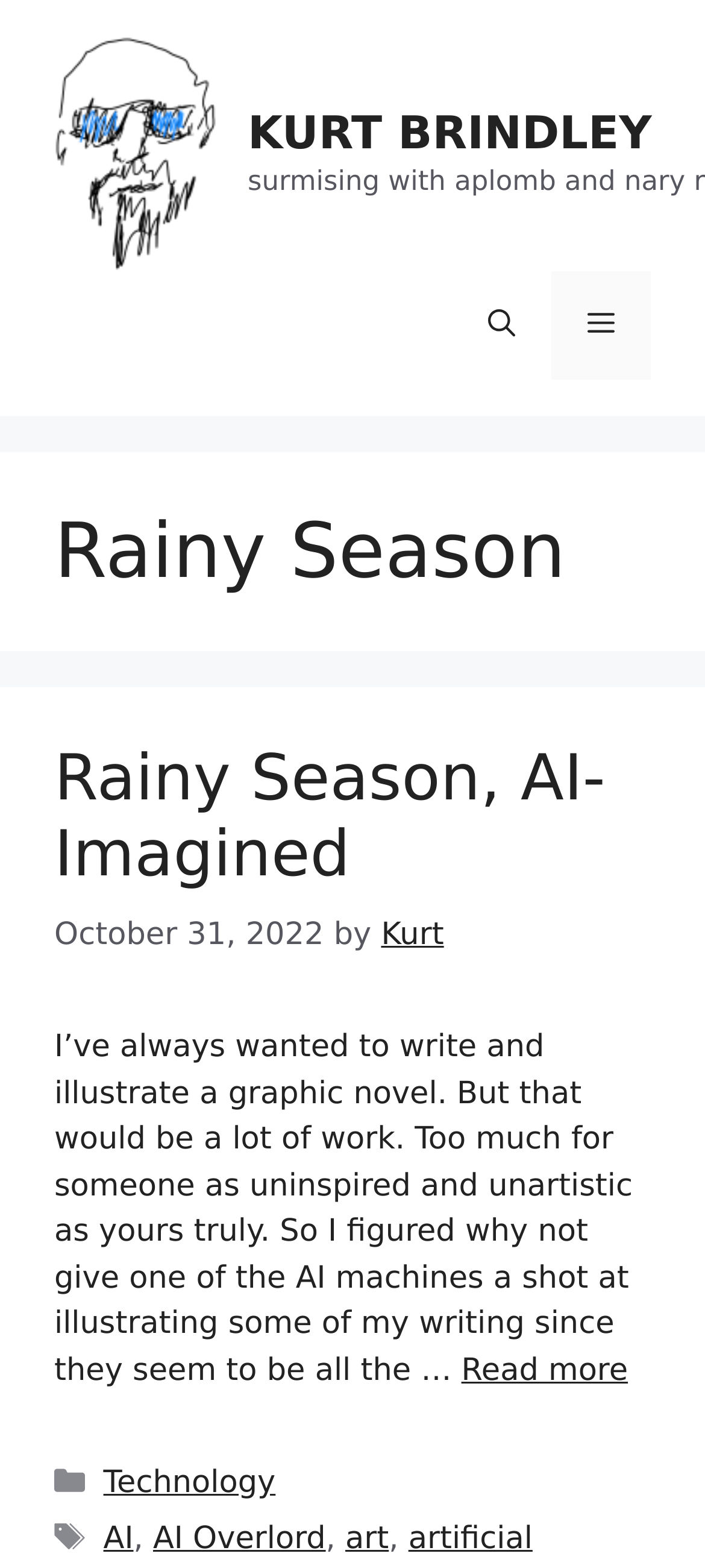Please respond in a single word or phrase: 
What is the title of the latest article?

Rainy Season, AI-Imagined